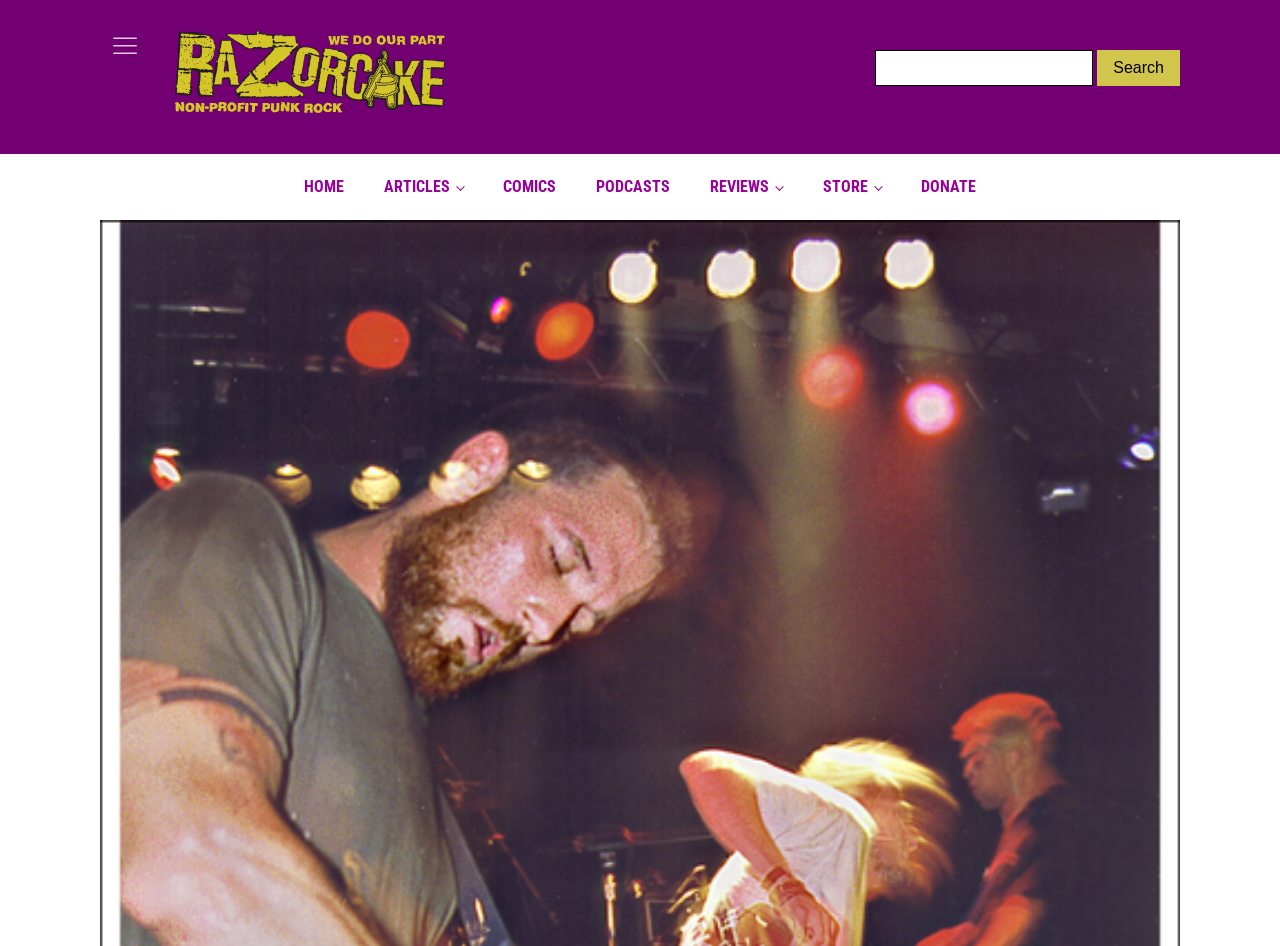Identify the bounding box coordinates for the region to click in order to carry out this instruction: "Read all posts". Provide the coordinates using four float numbers between 0 and 1, formatted as [left, top, right, bottom].

None